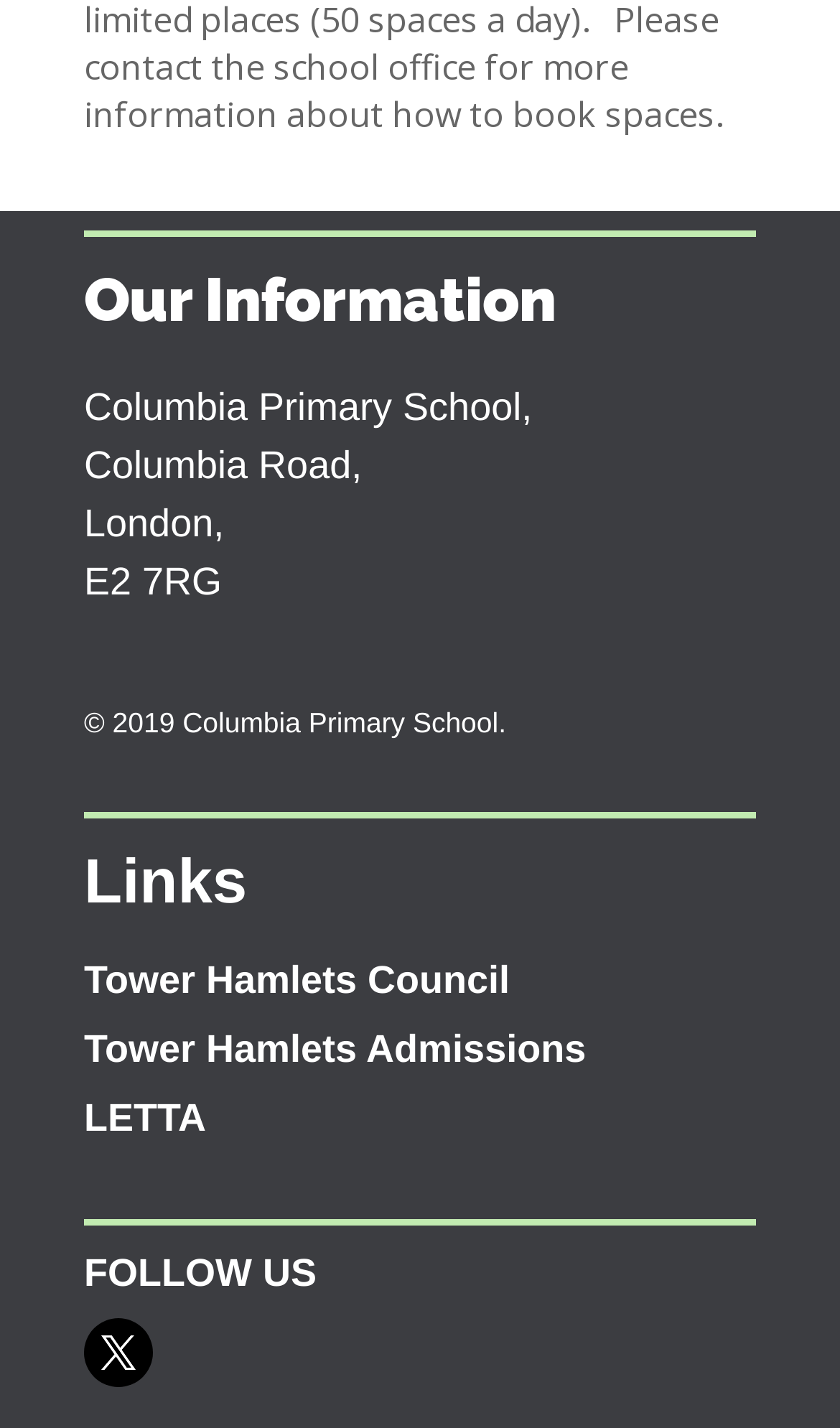What is the name of the school?
Please use the image to provide a one-word or short phrase answer.

Columbia Primary School